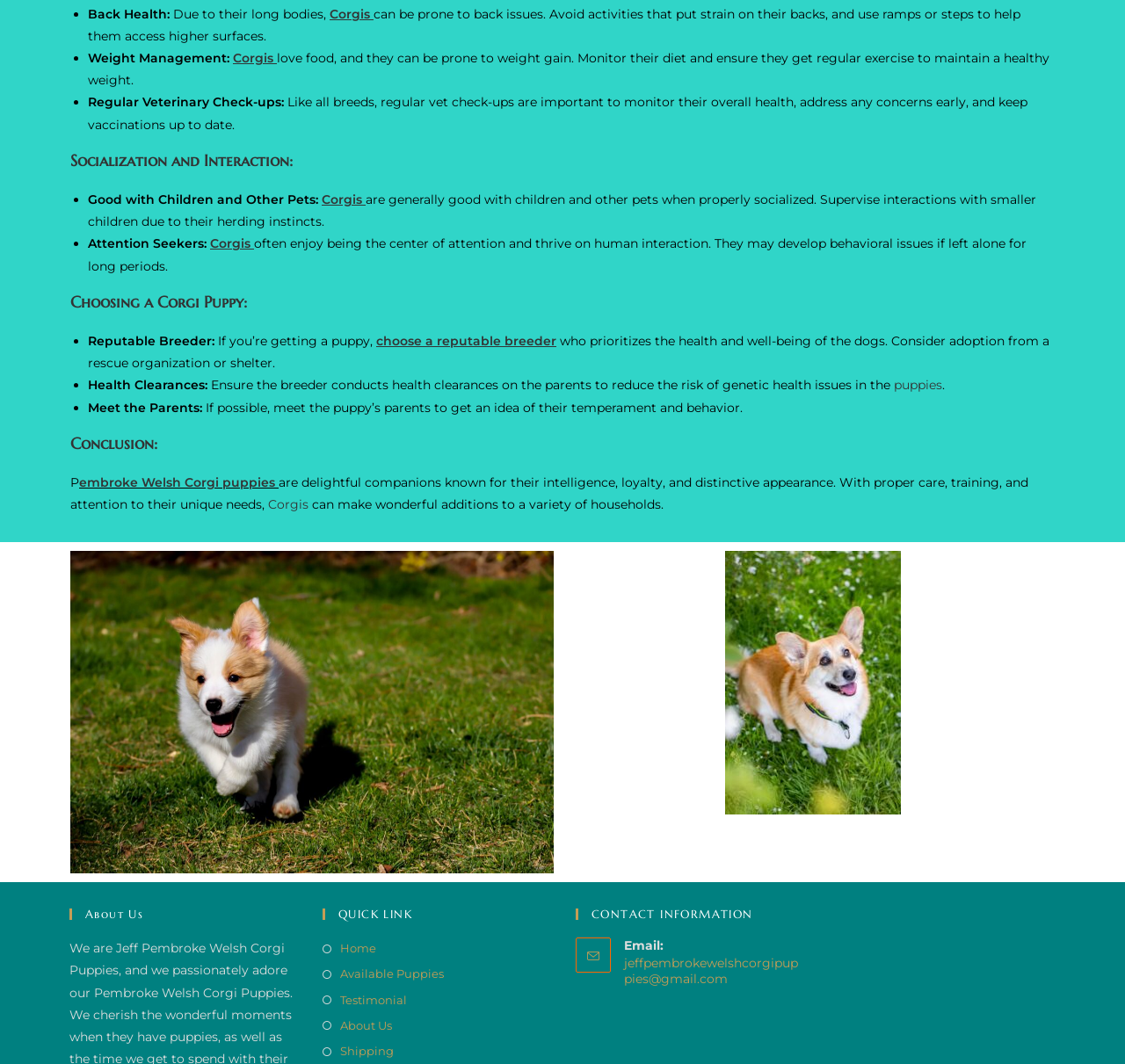How can Corgis be prone to back issues?
Use the information from the image to give a detailed answer to the question.

According to the webpage, Corgis can be prone to back issues due to their long bodies, and it is recommended to avoid activities that put strain on their backs and use ramps or steps to help them access higher surfaces.